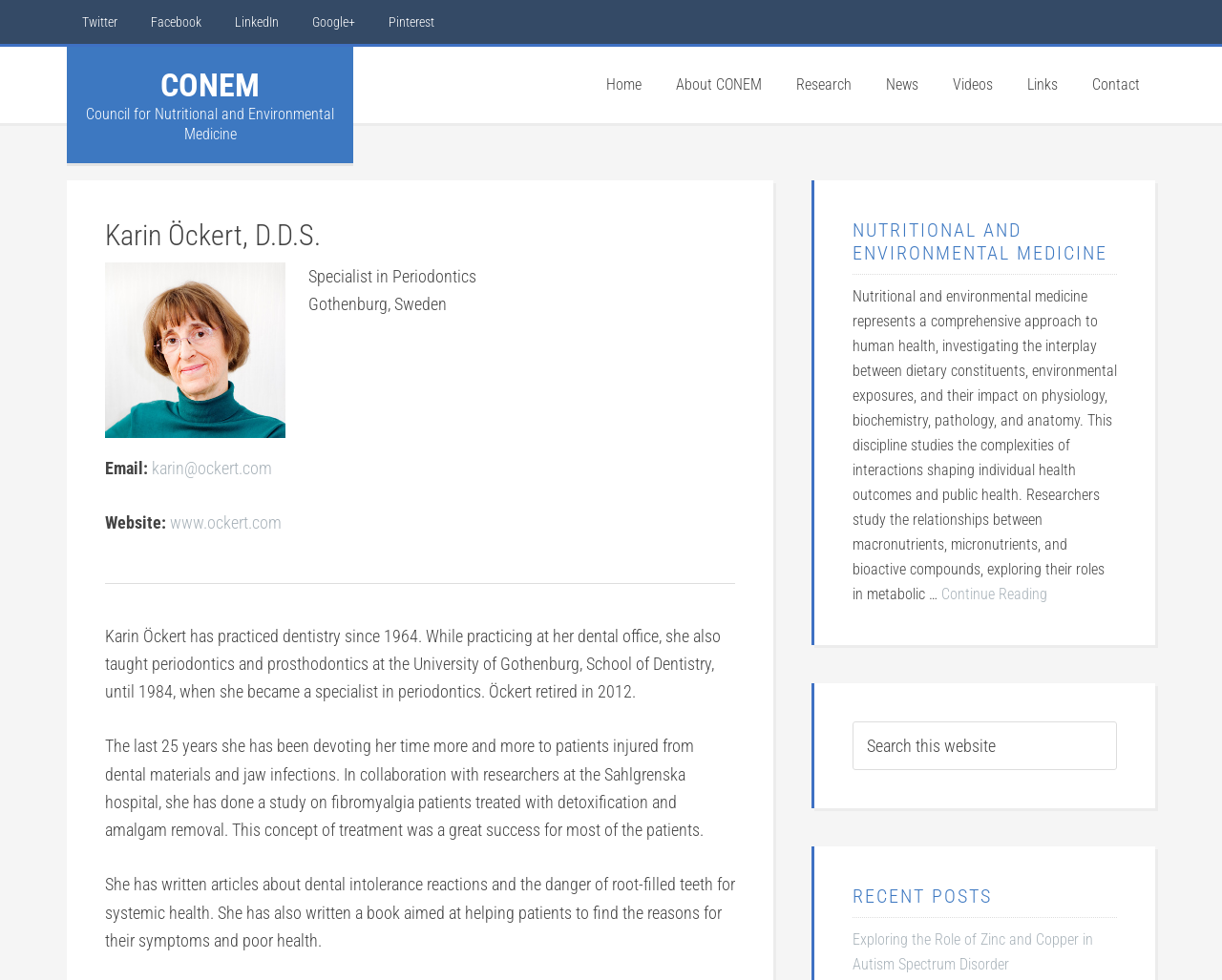Pinpoint the bounding box coordinates of the clickable area needed to execute the instruction: "Visit Home page". The coordinates should be specified as four float numbers between 0 and 1, i.e., [left, top, right, bottom].

[0.484, 0.048, 0.538, 0.126]